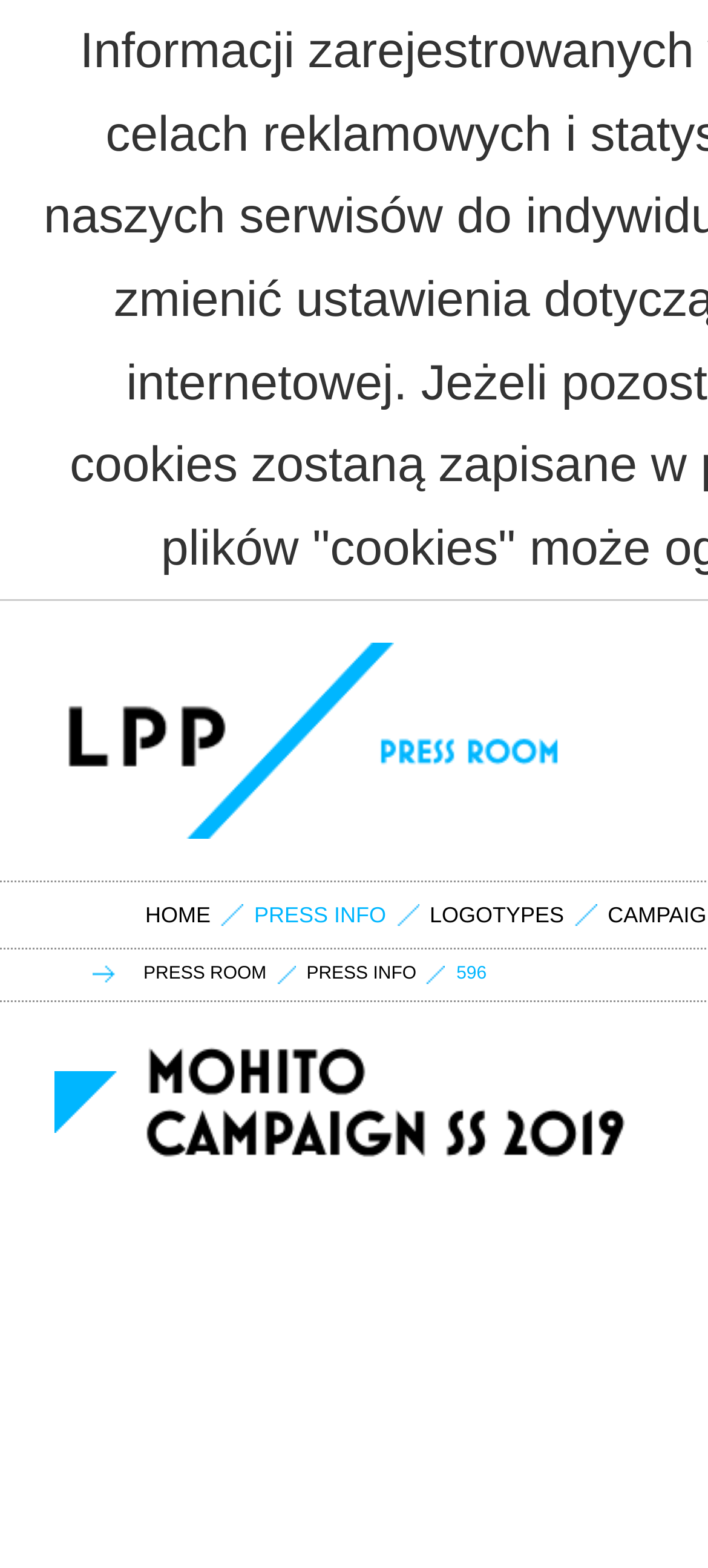Determine the bounding box for the UI element described here: "LPP".

[0.077, 0.41, 0.354, 0.535]